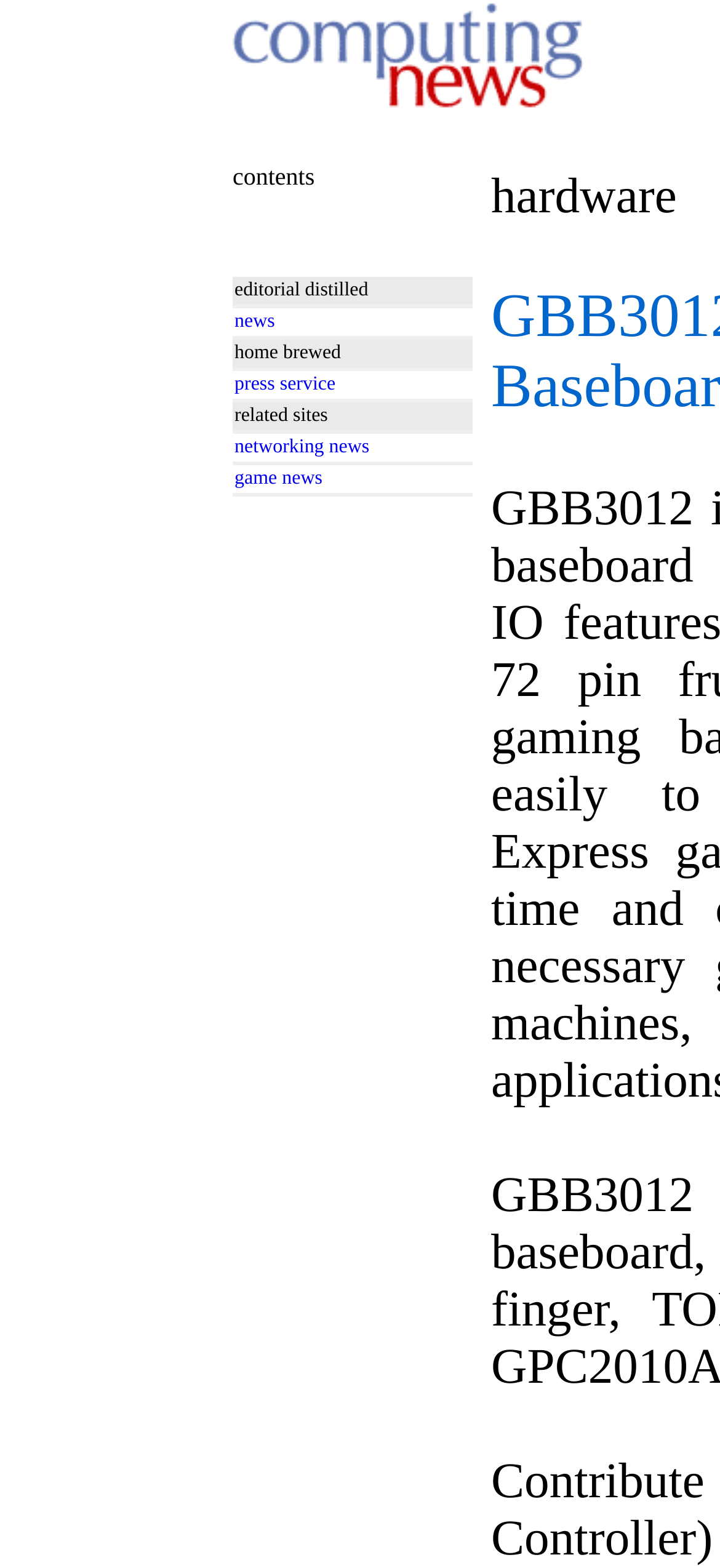How many links are present in the table?
Refer to the screenshot and respond with a concise word or phrase.

4